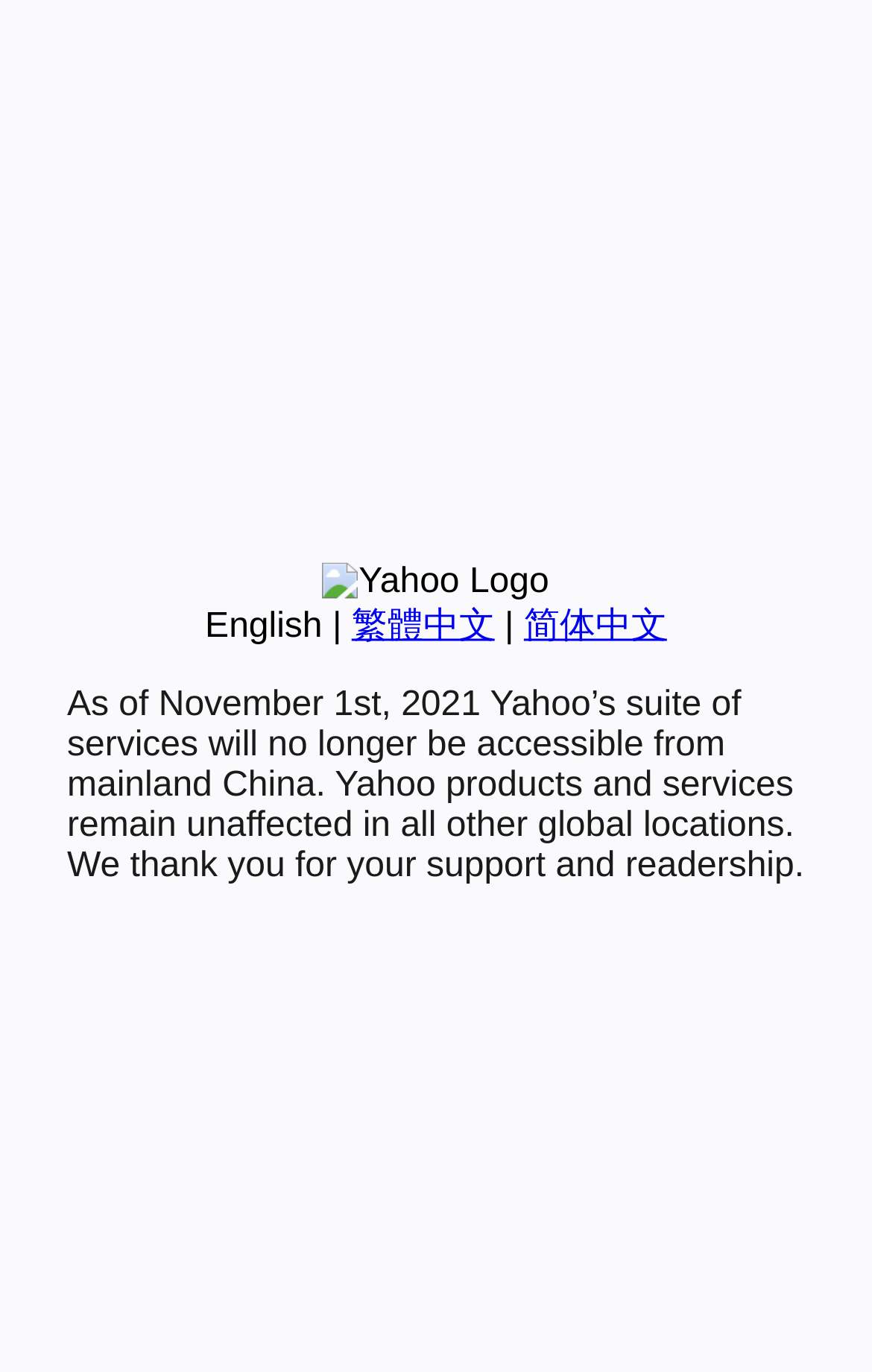Identify the bounding box of the HTML element described here: "name="s" placeholder="search recipes"". Provide the coordinates as four float numbers between 0 and 1: [left, top, right, bottom].

None